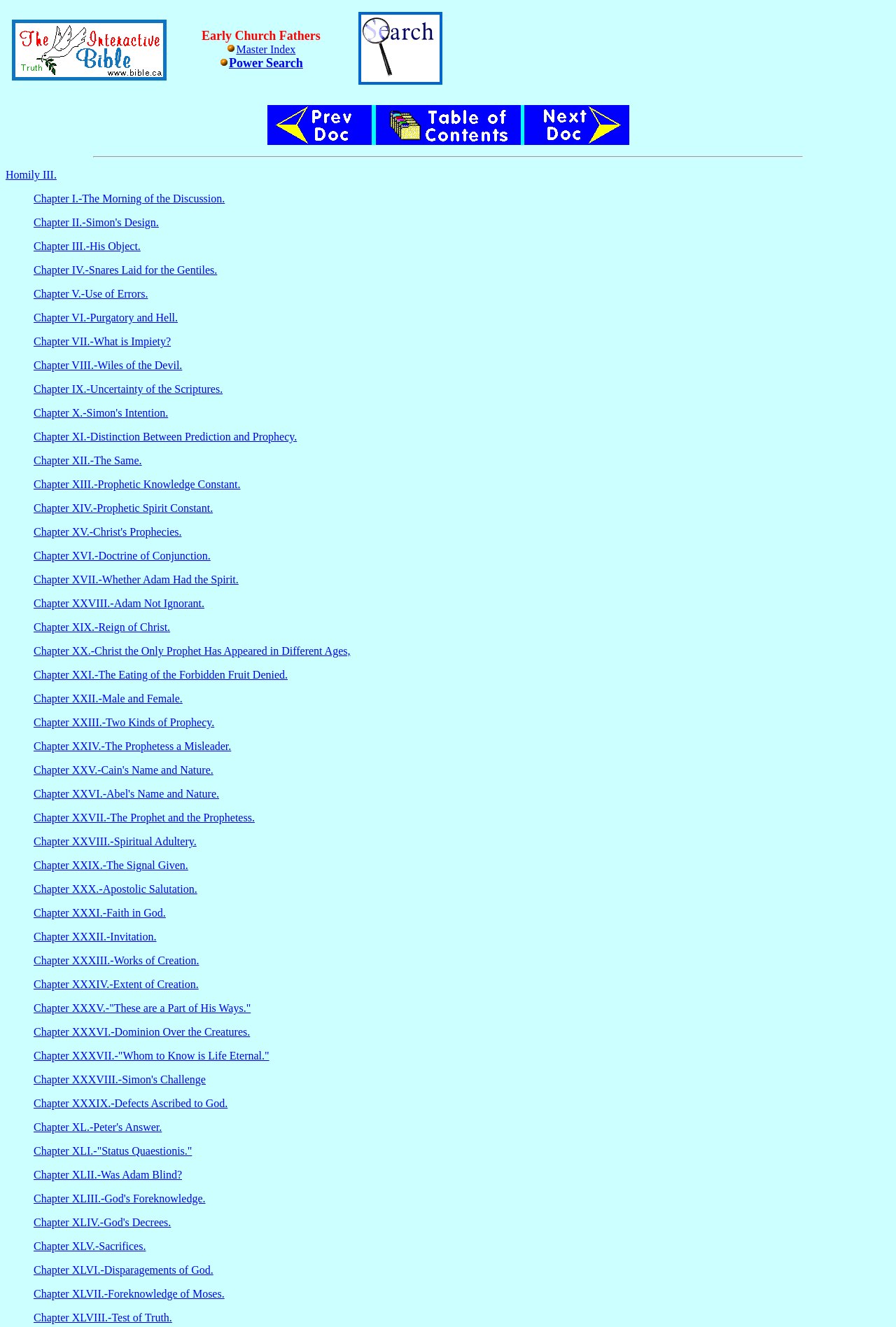What is the name of the current document?
Based on the screenshot, respond with a single word or phrase.

Homily III